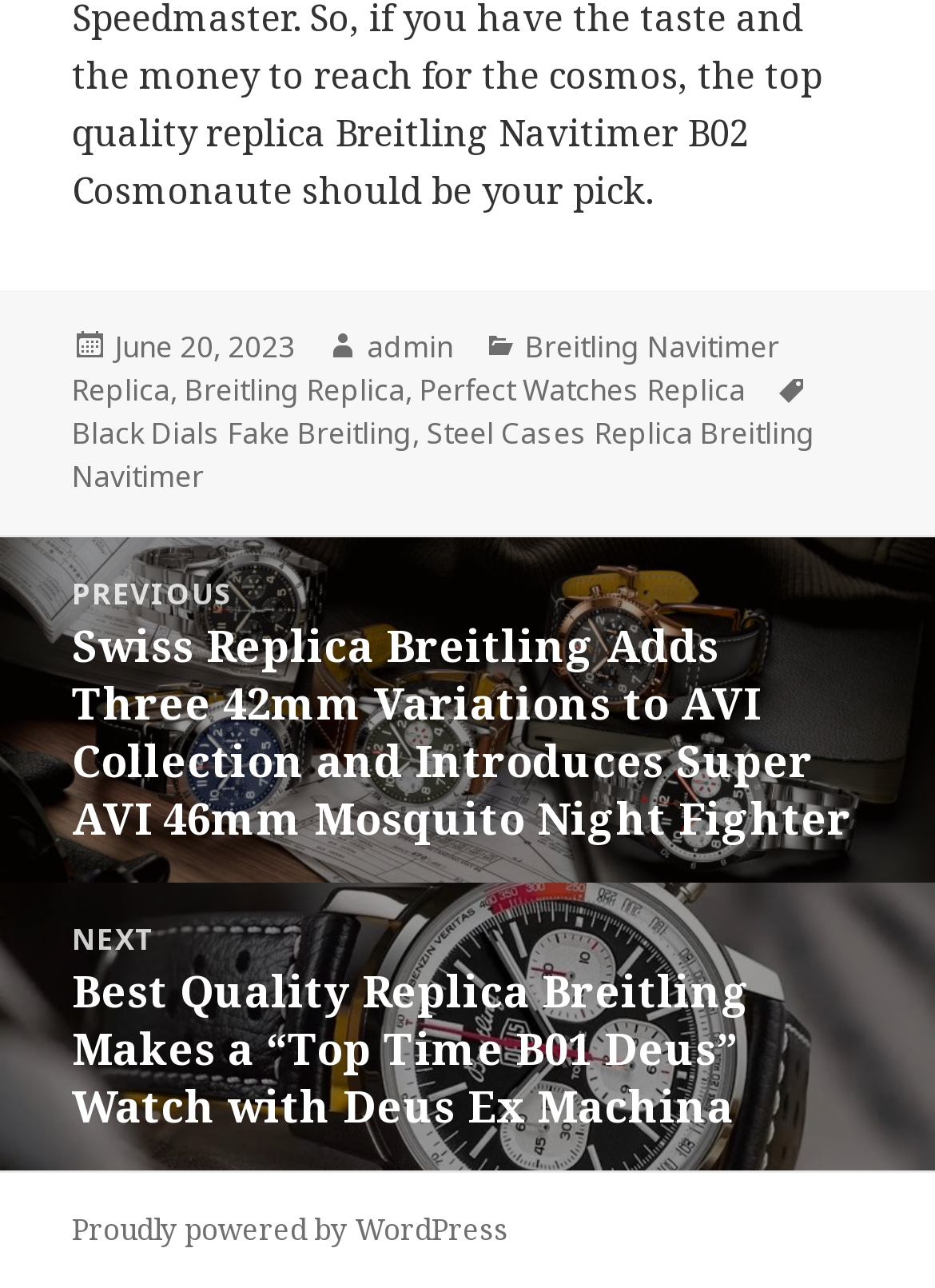Analyze the image and provide a detailed answer to the question: What is the date of the post?

I found the date of the post by looking at the footer section, where it says 'Posted on' followed by the date 'June 20, 2023'.